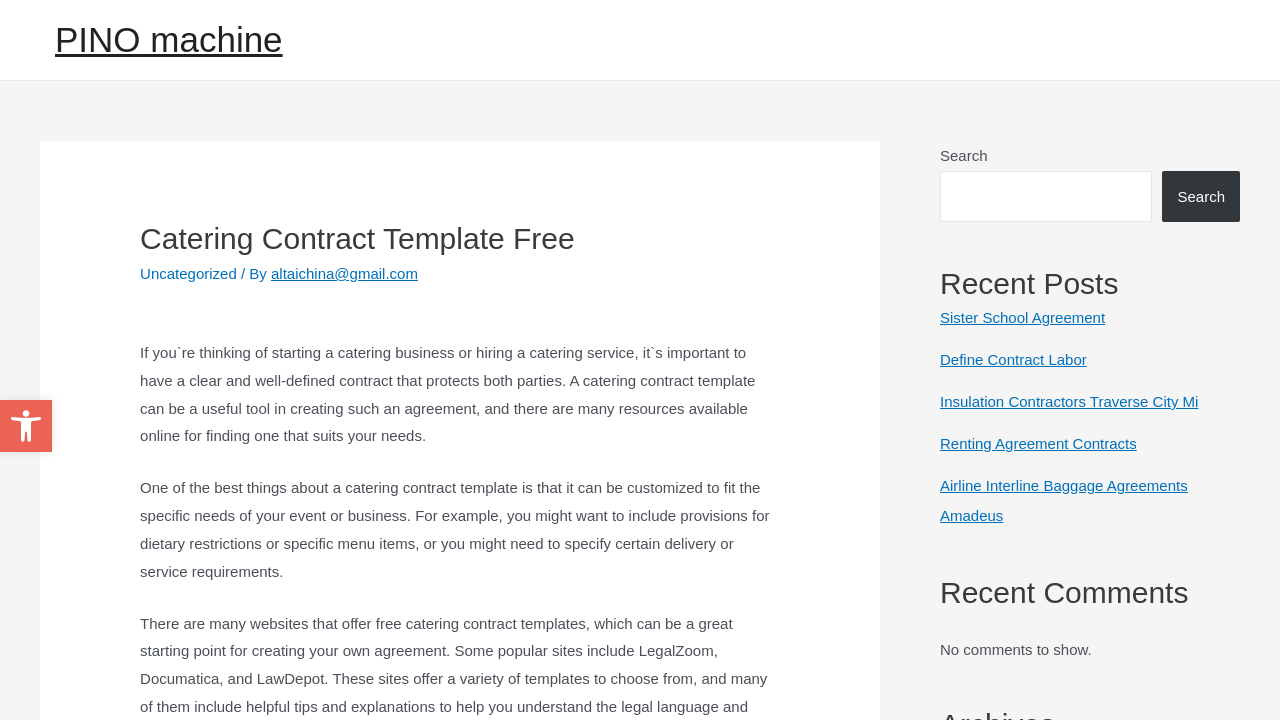Are there any comments on this webpage?
Use the information from the image to give a detailed answer to the question.

Under the heading 'Recent Comments', it is stated that 'No comments to show.', which means that there are no comments on this webpage.